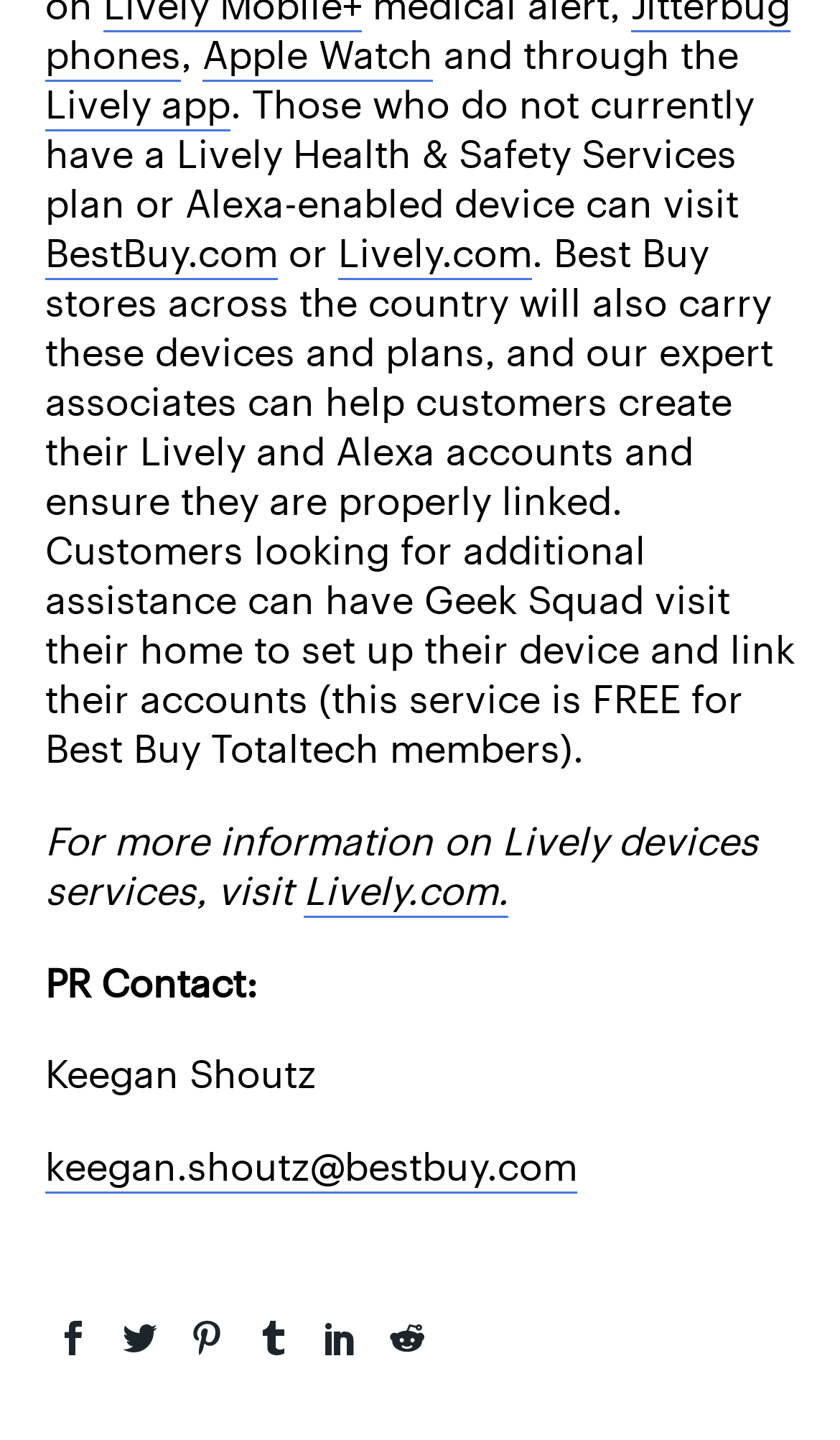Identify the bounding box coordinates of the region that needs to be clicked to carry out this instruction: "Learn more about Lively app". Provide these coordinates as four float numbers ranging from 0 to 1, i.e., [left, top, right, bottom].

[0.054, 0.055, 0.274, 0.091]